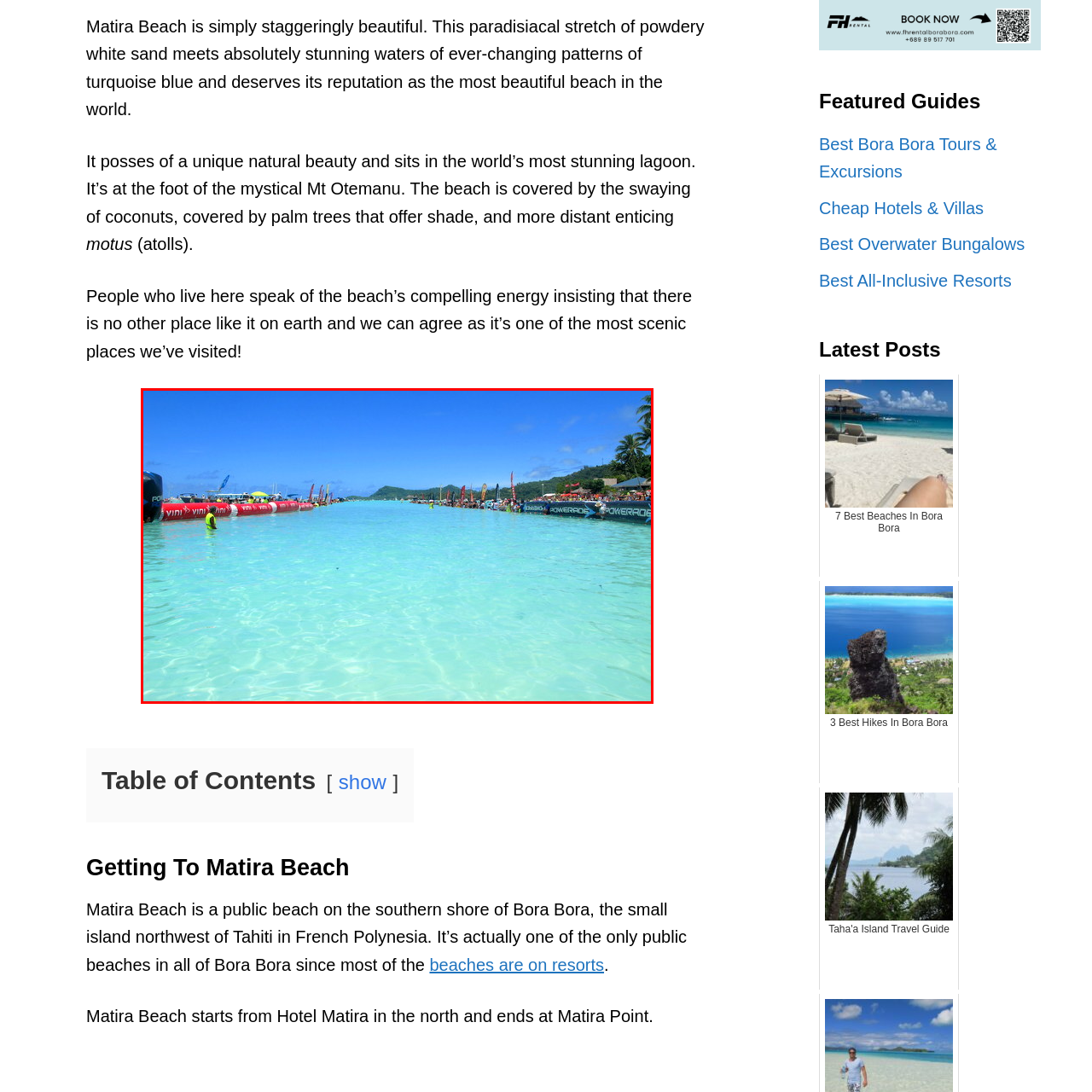Craft a comprehensive description of the image located inside the red boundary.

The image captures the breathtaking Matira Beach in Bora Bora, showcasing its stunning waters that feature a striking turquoise hue. The scene depicts a wide, shallow lagoon dotted with colorful boats and lined by vibrant floating barriers, indicating a lively beach atmosphere. In the distance, lush green hills rise against the deep blue sky, adding to the natural beauty of this tropical paradise. This idyllic stretch of powdery white sand is renowned for its unique charm and is often celebrated as one of the world’s most beautiful beaches. Visitors can be seen enjoying the serene waters, highlighting the beach's popularity as a destination for relaxation and exploration.